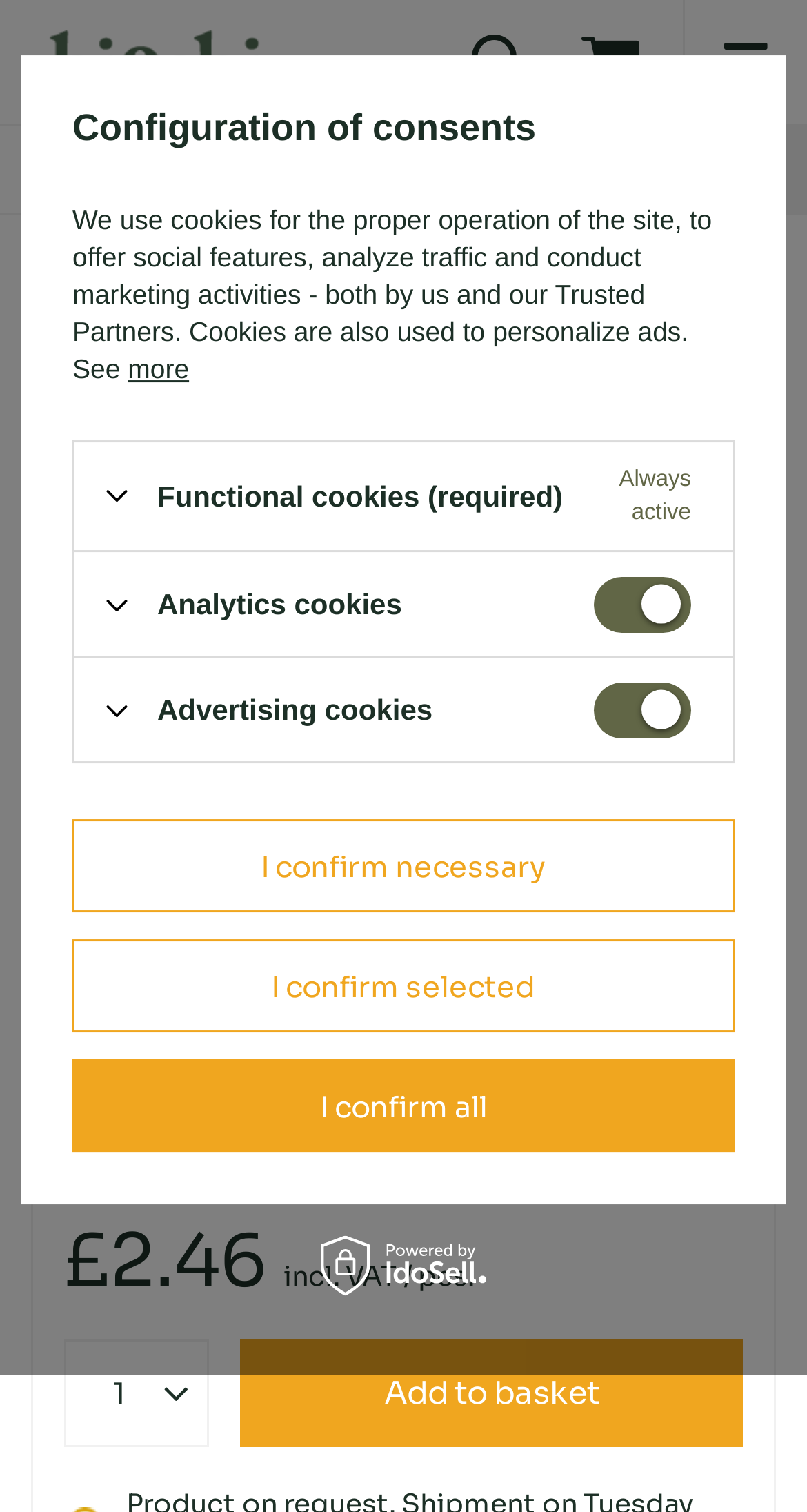Use the information in the screenshot to answer the question comprehensively: What is the price of the Anion strip sanitary pads?

I found the price of the Anion strip sanitary pads by looking at the StaticText element with the text '£2.46' which is located below the product image and above the 'Add to basket' button.